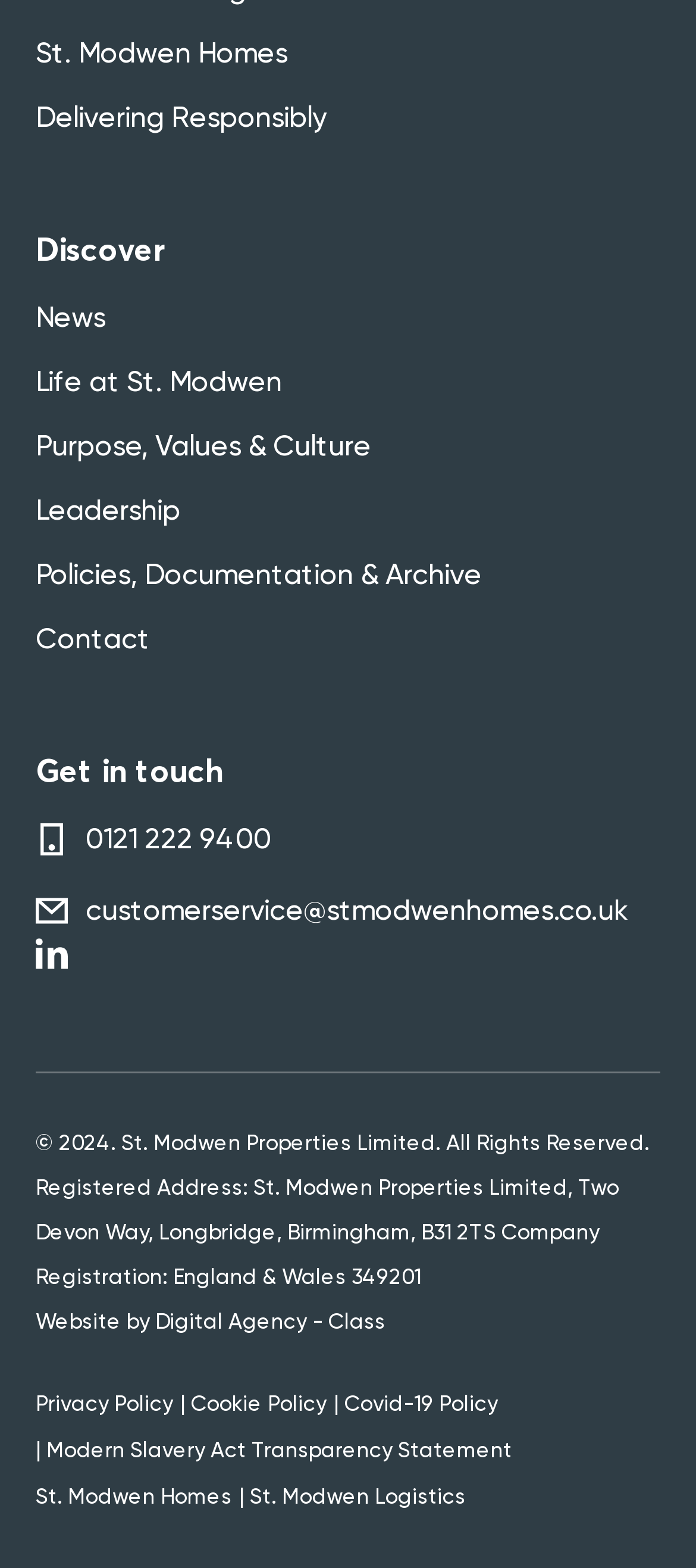Answer this question in one word or a short phrase: What is the company's registered address?

Two Devon Way, Longbridge, Birmingham, B31 2TS